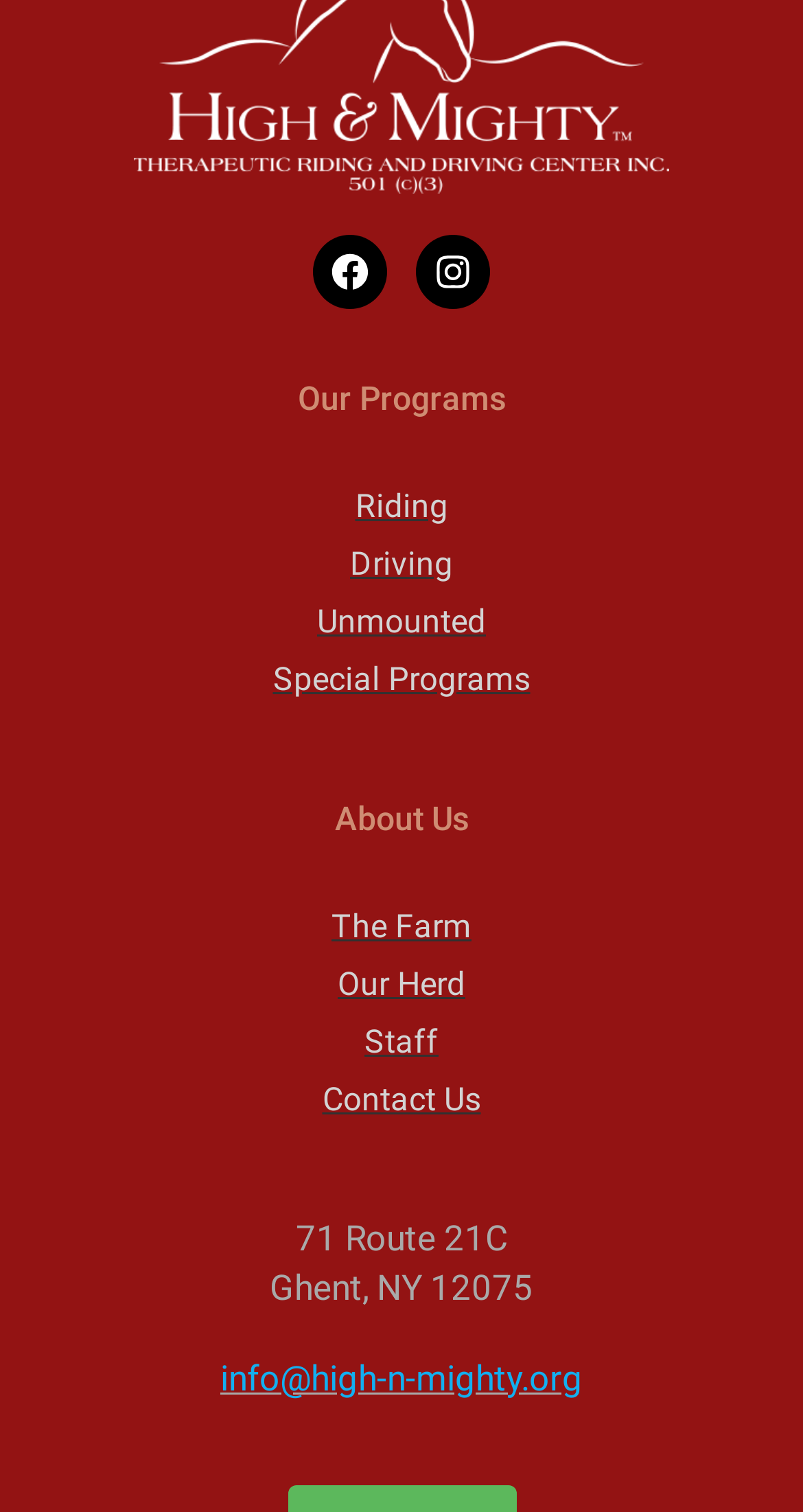Identify the bounding box coordinates of the area that should be clicked in order to complete the given instruction: "Click the thumbs up button". The bounding box coordinates should be four float numbers between 0 and 1, i.e., [left, top, right, bottom].

None